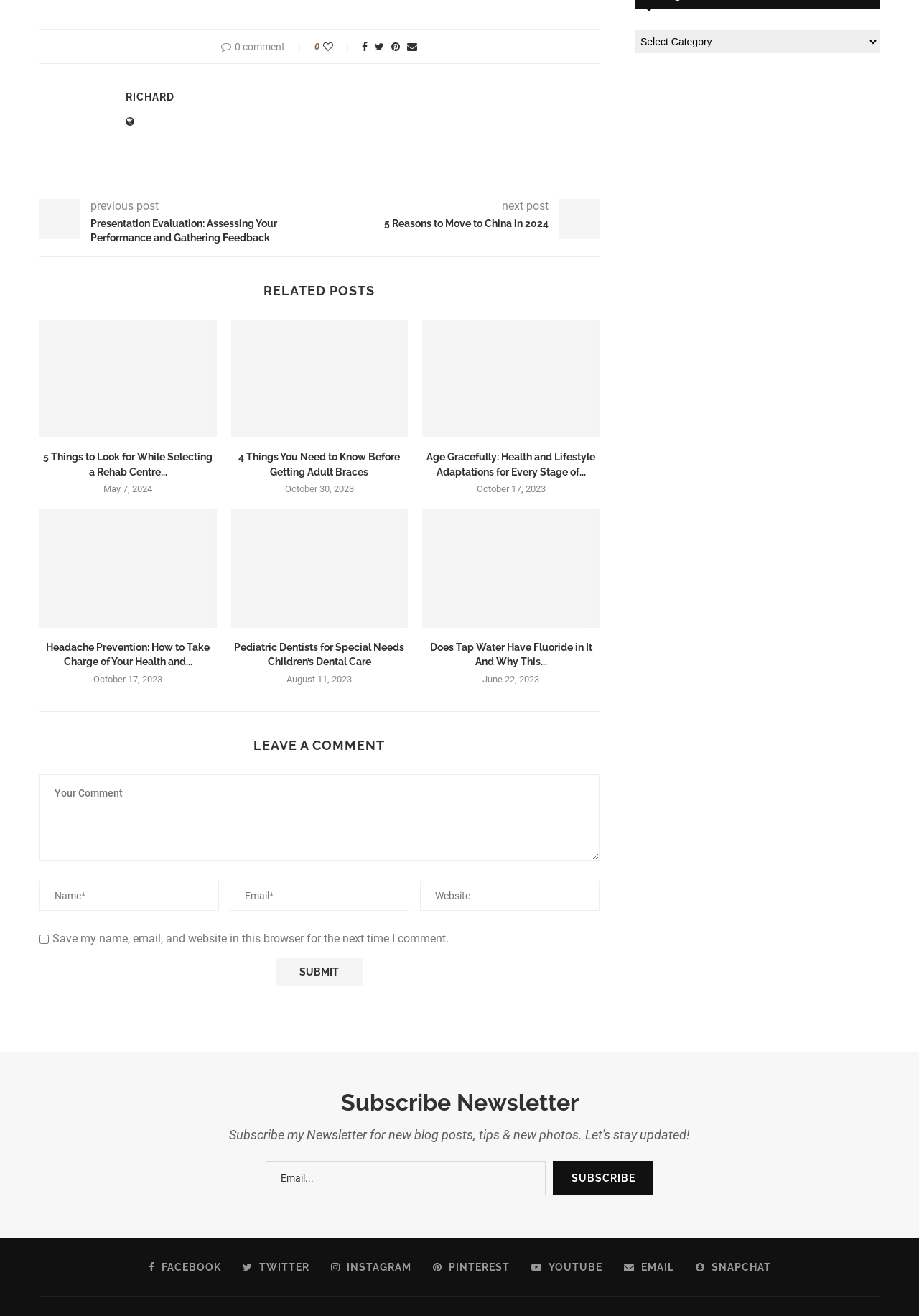Determine the bounding box of the UI component based on this description: "name="submit" value="Submit"". The bounding box coordinates should be four float values between 0 and 1, i.e., [left, top, right, bottom].

[0.301, 0.728, 0.395, 0.75]